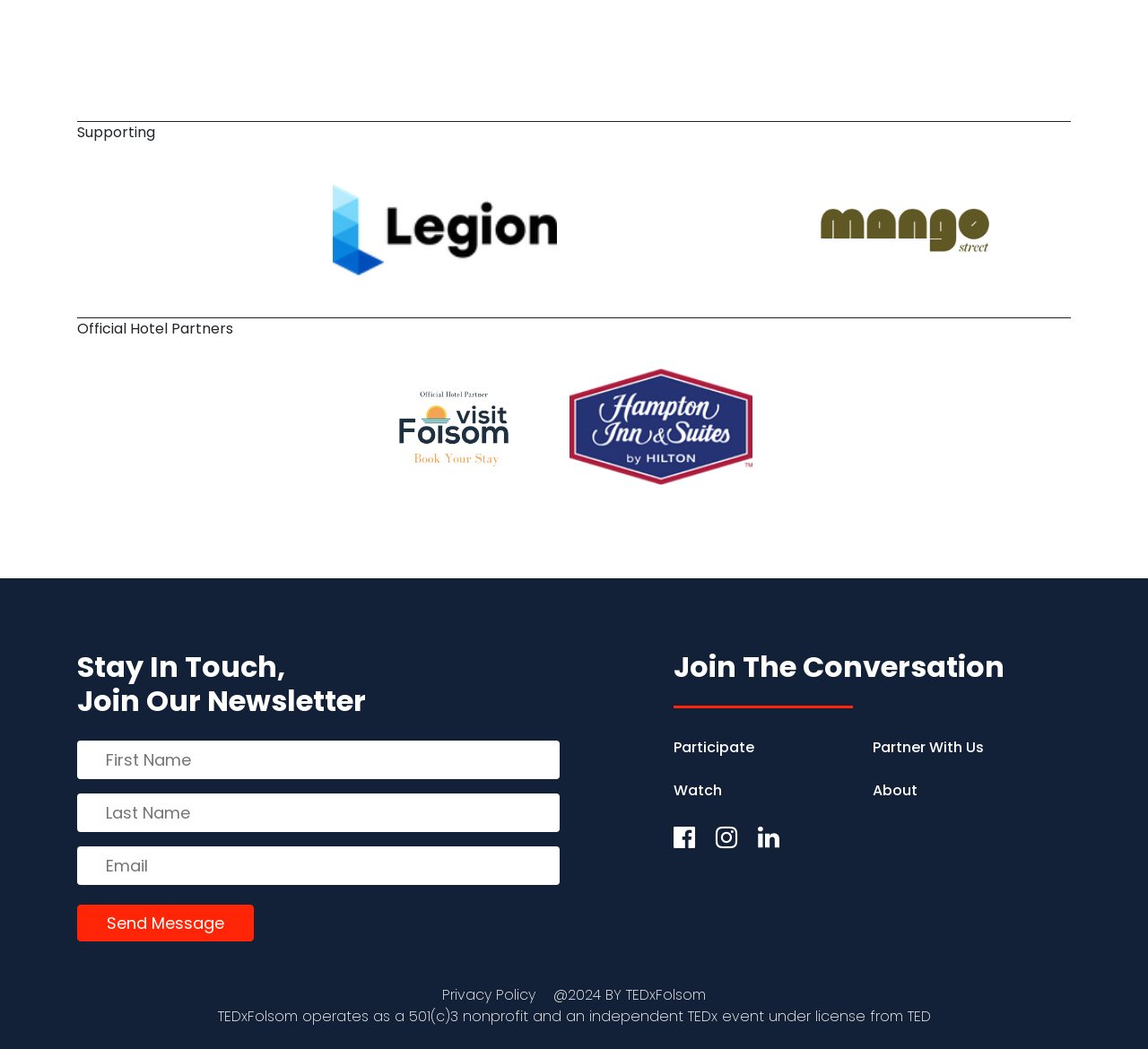What is the purpose of the 'Reserve Your Hotel Package' link?
Please utilize the information in the image to give a detailed response to the question.

The link 'Reserve Your Hotel Package' is likely used to book a hotel package, as it is located under the 'Official Hotel Partners' section, which suggests that it is related to hotel reservations.